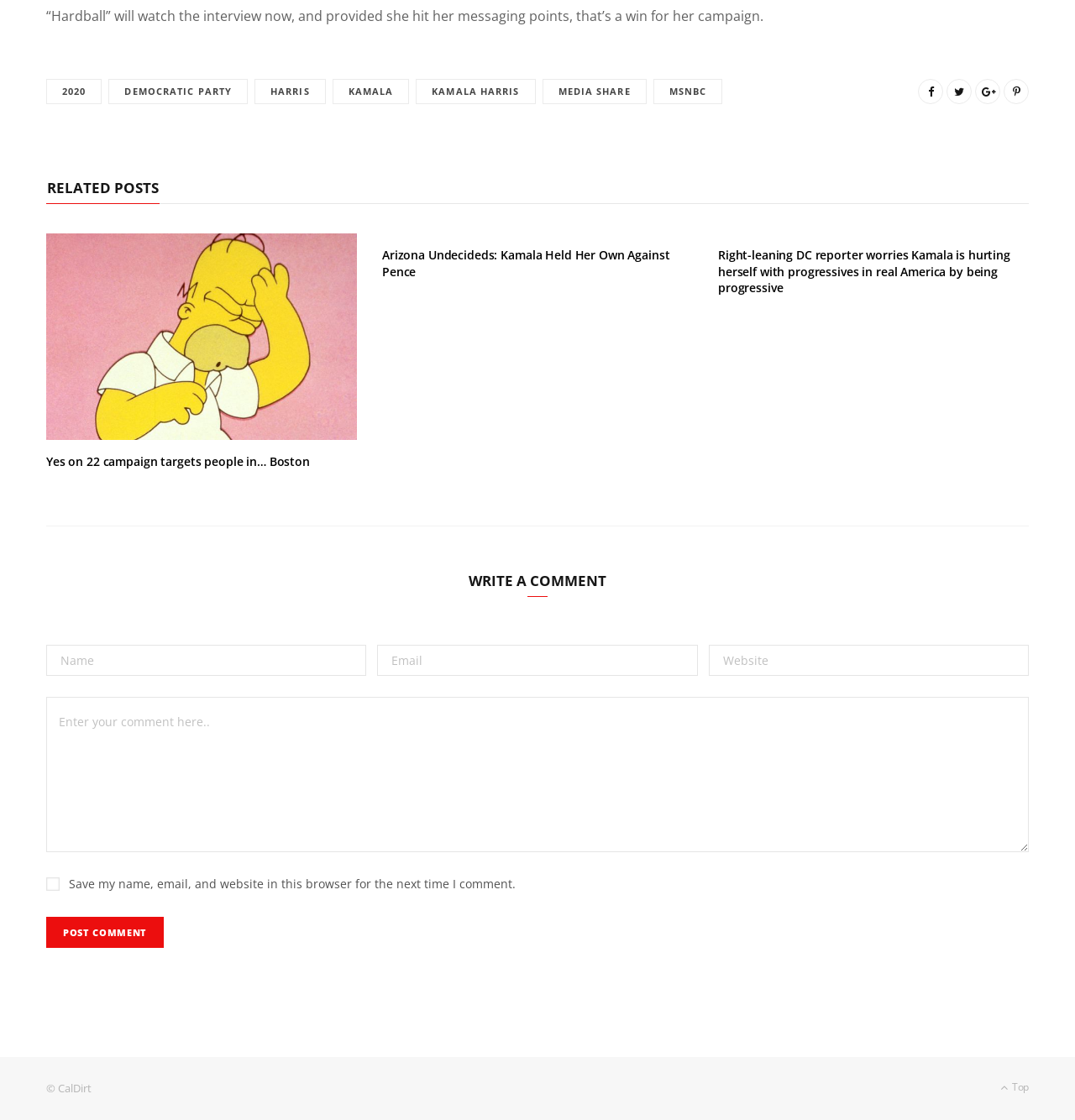Locate the bounding box coordinates of the region to be clicked to comply with the following instruction: "Write a comment". The coordinates must be four float numbers between 0 and 1, in the form [left, top, right, bottom].

[0.043, 0.469, 0.957, 0.538]